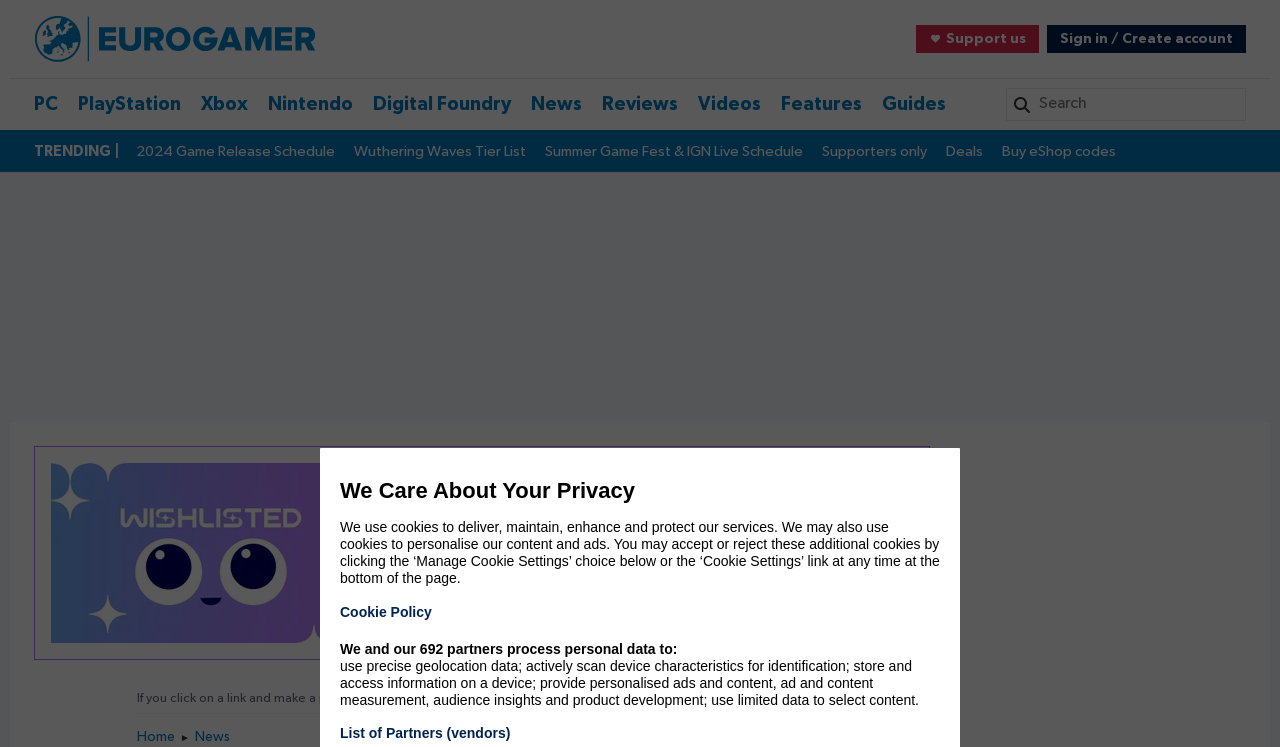Locate the bounding box coordinates of the element to click to perform the following action: 'Read about 2024 Game Release Schedule'. The coordinates should be given as four float values between 0 and 1, in the form of [left, top, right, bottom].

[0.106, 0.189, 0.262, 0.217]